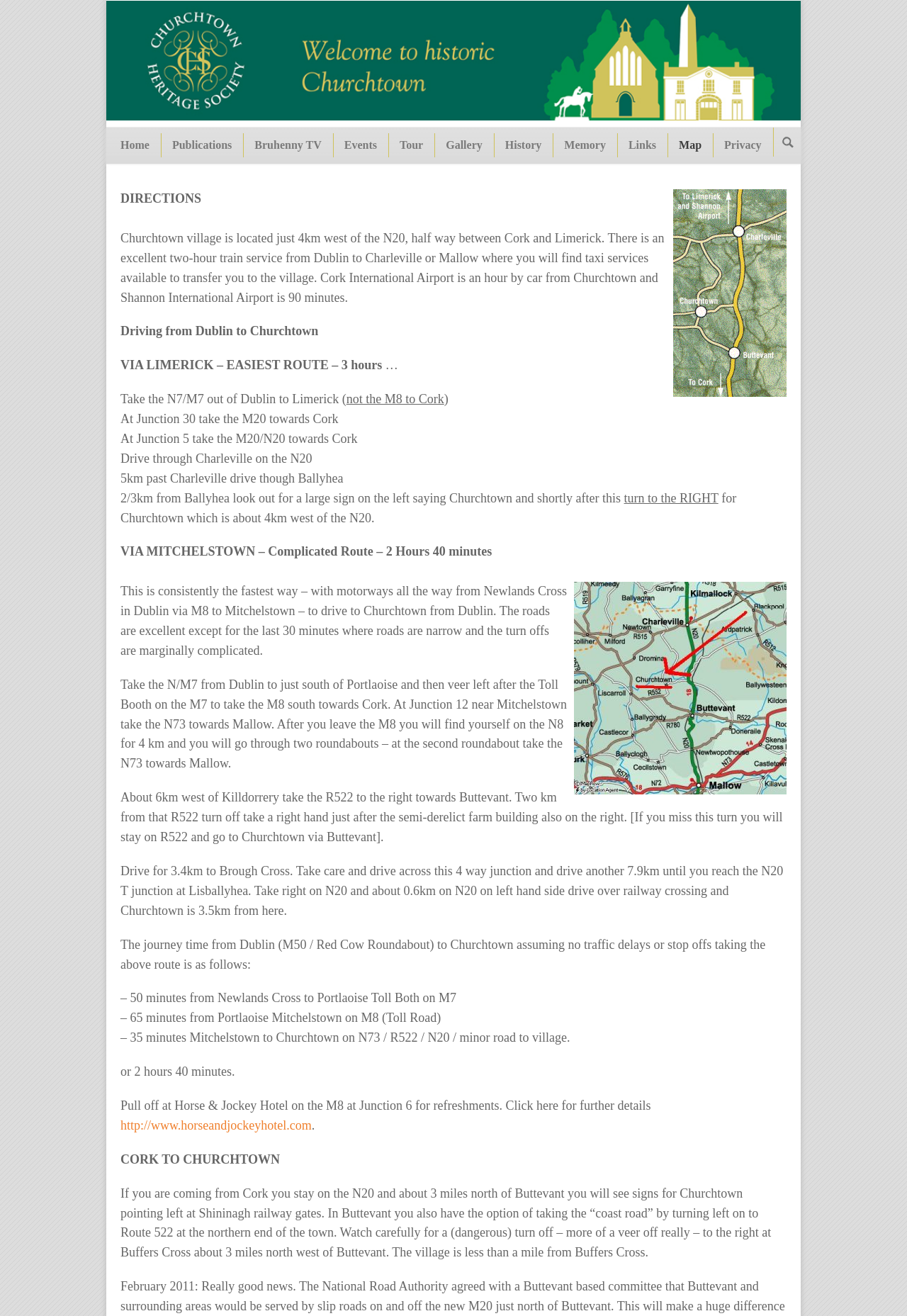What is the name of the village described on this webpage?
Refer to the image and provide a thorough answer to the question.

Based on the webpage content, especially the text 'Churchtown village is located just 4km west of the N20, half way between Cork and Limerick.', it is clear that the webpage is describing the village of Churchtown.